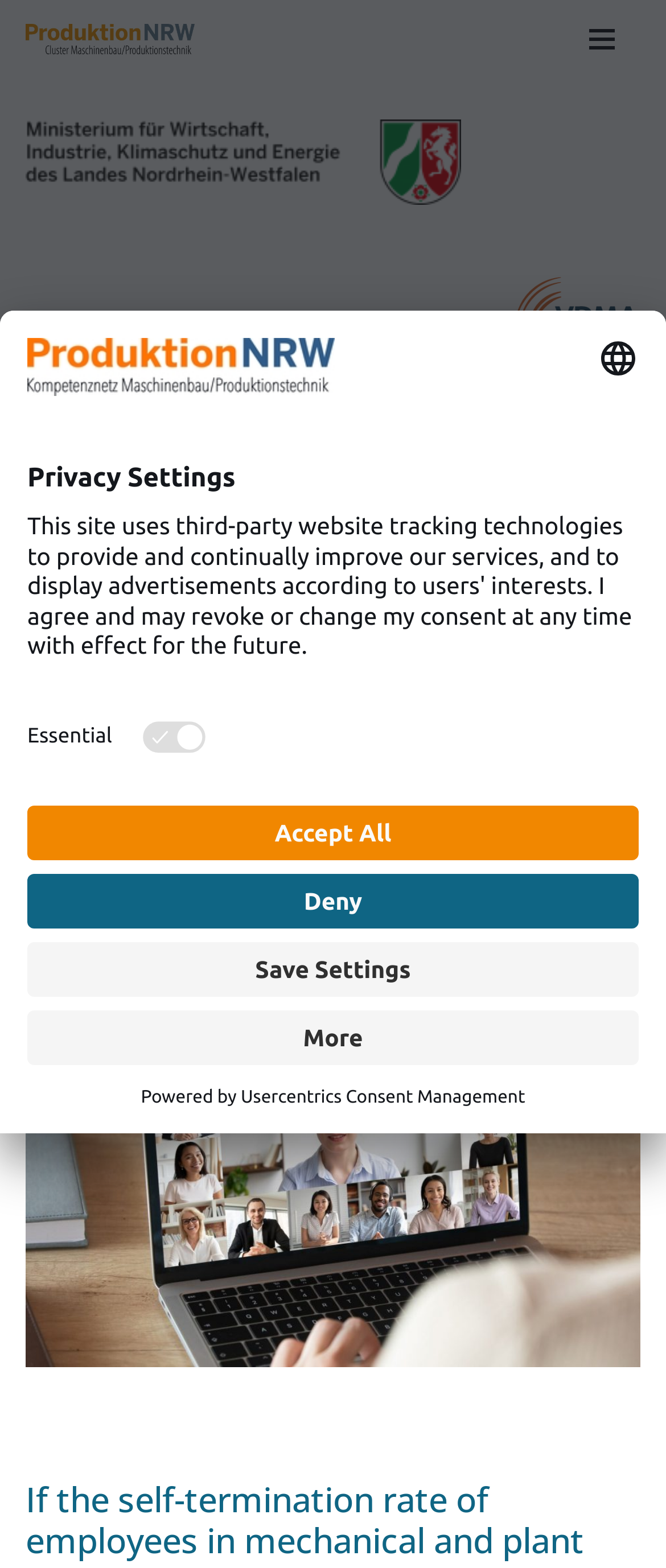Based on the element description aria-label="Open Privacy Settings", identify the bounding box of the UI element in the given webpage screenshot. The coordinates should be in the format (top-left x, top-left y, bottom-right x, bottom-right y) and must be between 0 and 1.

[0.0, 0.649, 0.113, 0.697]